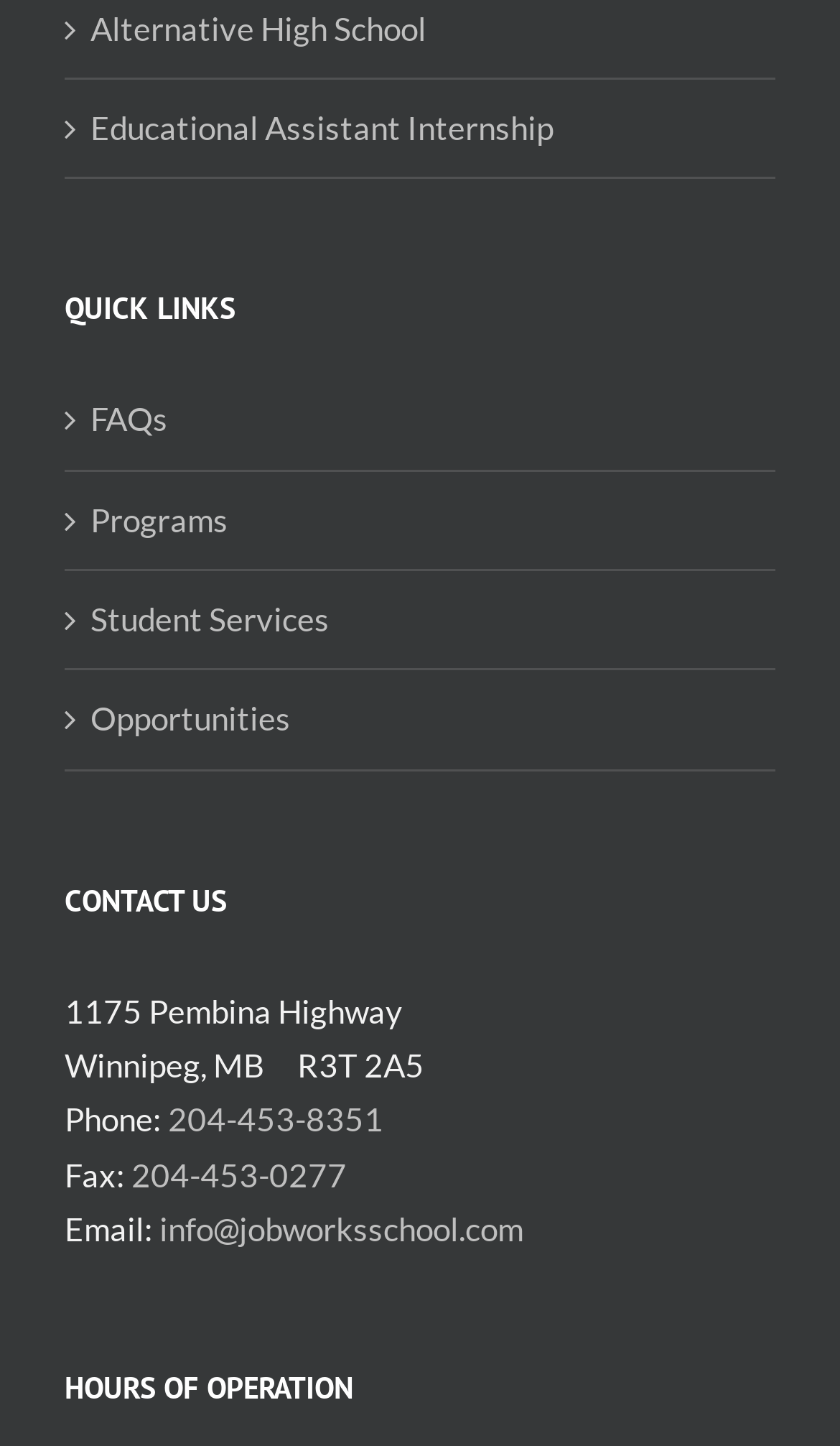Locate the bounding box of the UI element described in the following text: "Alternative High School".

[0.108, 0.001, 0.897, 0.039]